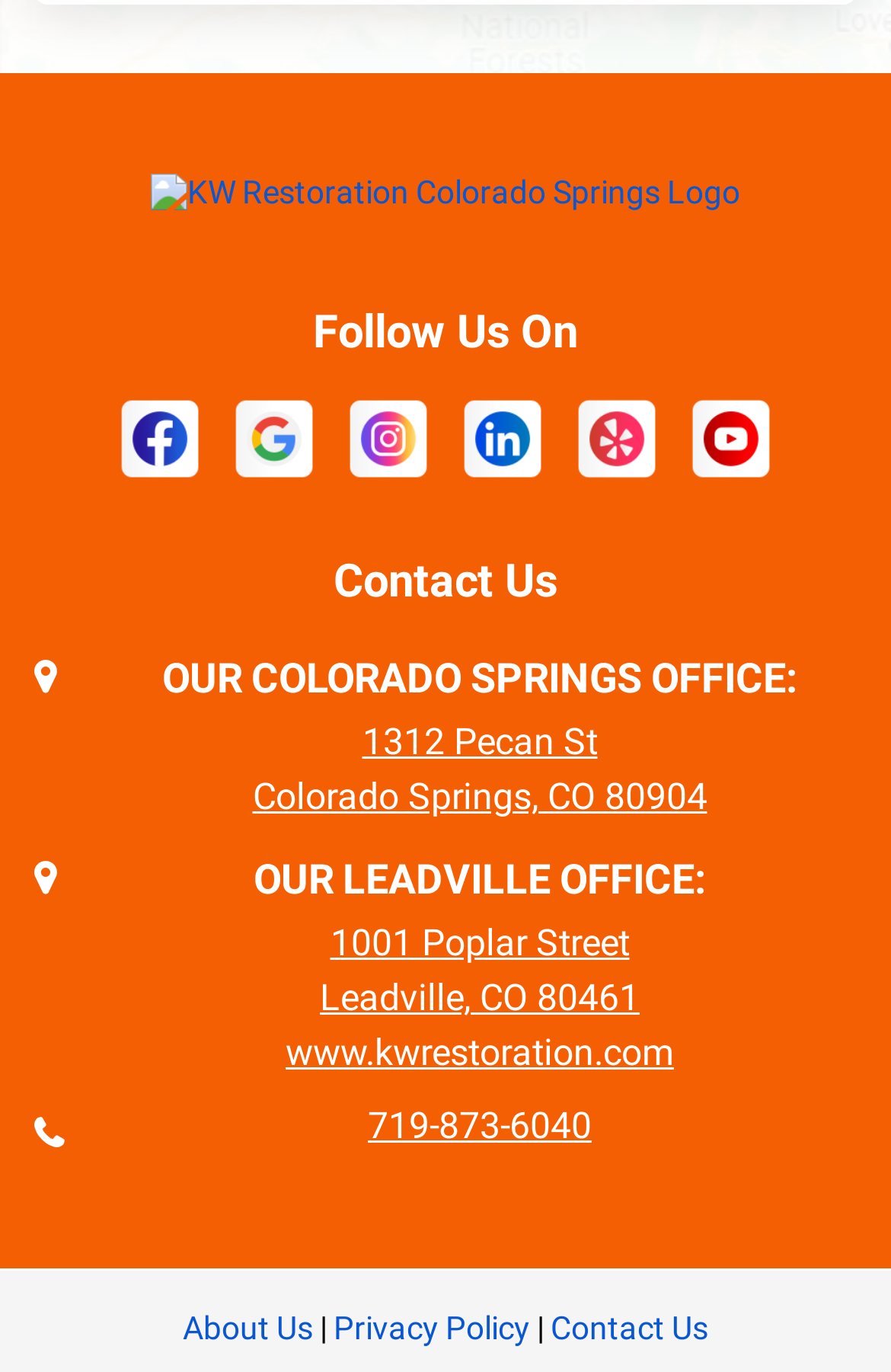Can you determine the bounding box coordinates of the area that needs to be clicked to fulfill the following instruction: "Contact Us"?

[0.618, 0.955, 0.795, 0.982]